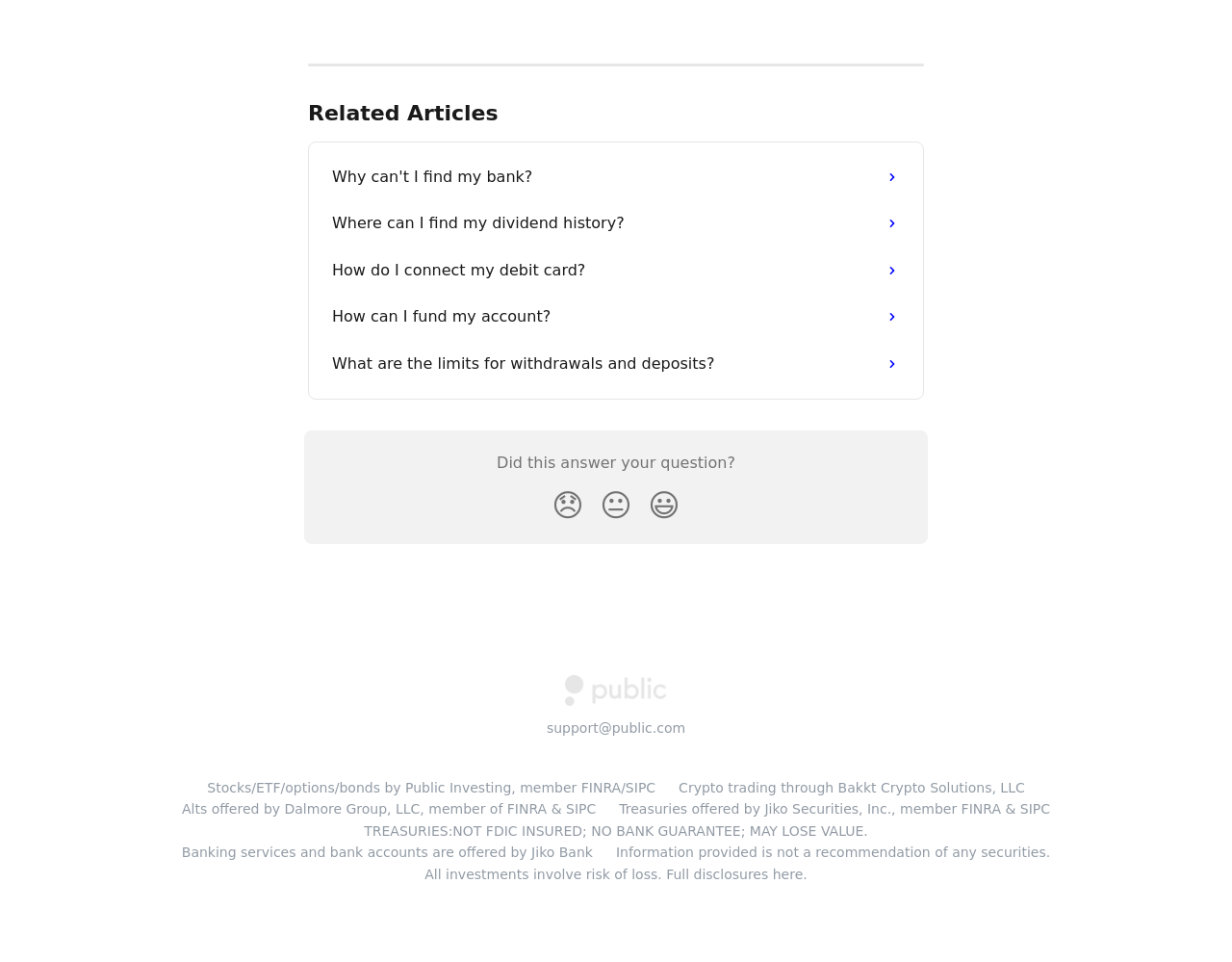Please identify the bounding box coordinates of the clickable element to fulfill the following instruction: "Click on 'support@public.com'". The coordinates should be four float numbers between 0 and 1, i.e., [left, top, right, bottom].

[0.444, 0.748, 0.556, 0.764]